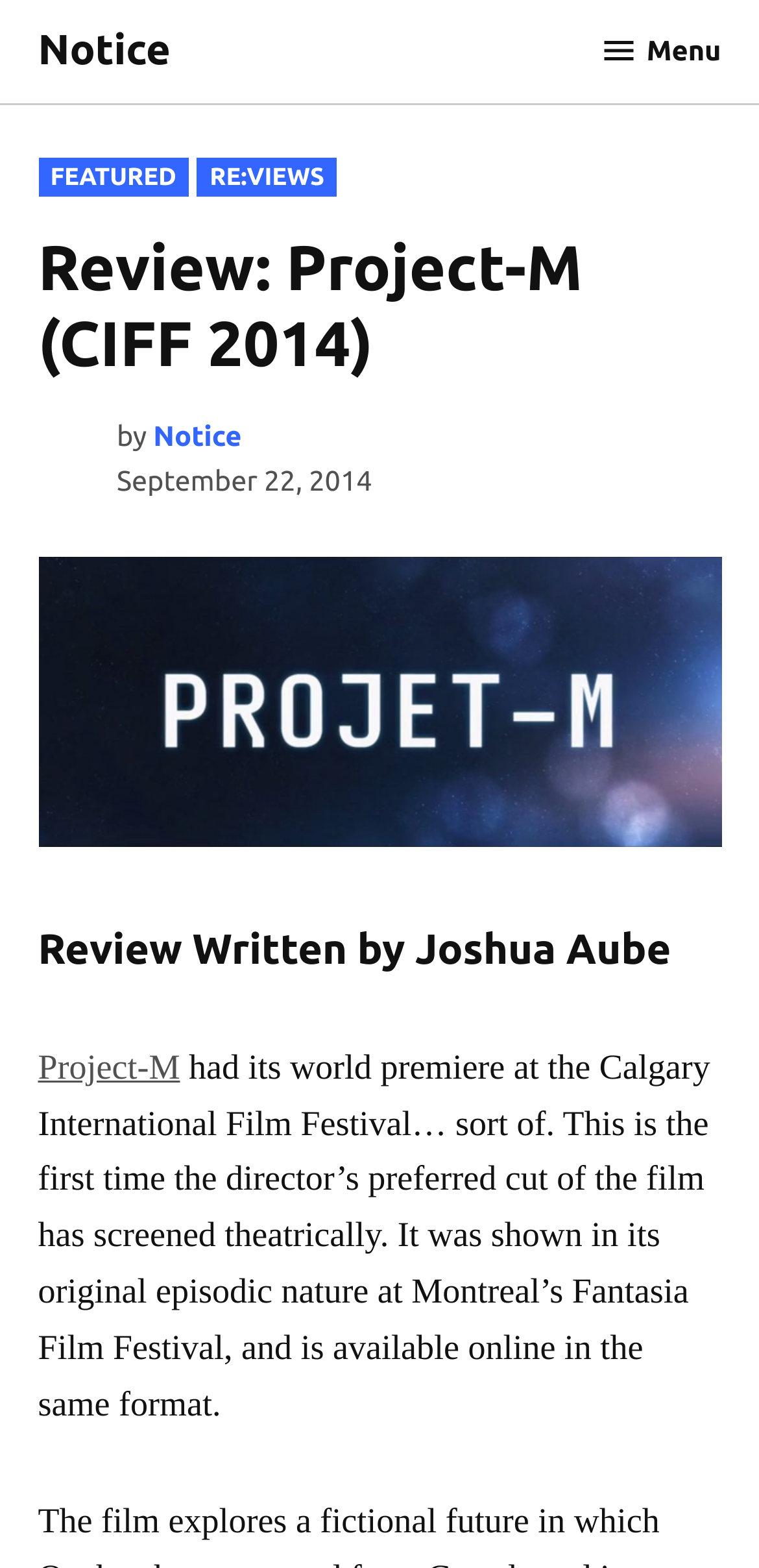Given the description of a UI element: "Project-M", identify the bounding box coordinates of the matching element in the webpage screenshot.

[0.05, 0.668, 0.237, 0.693]